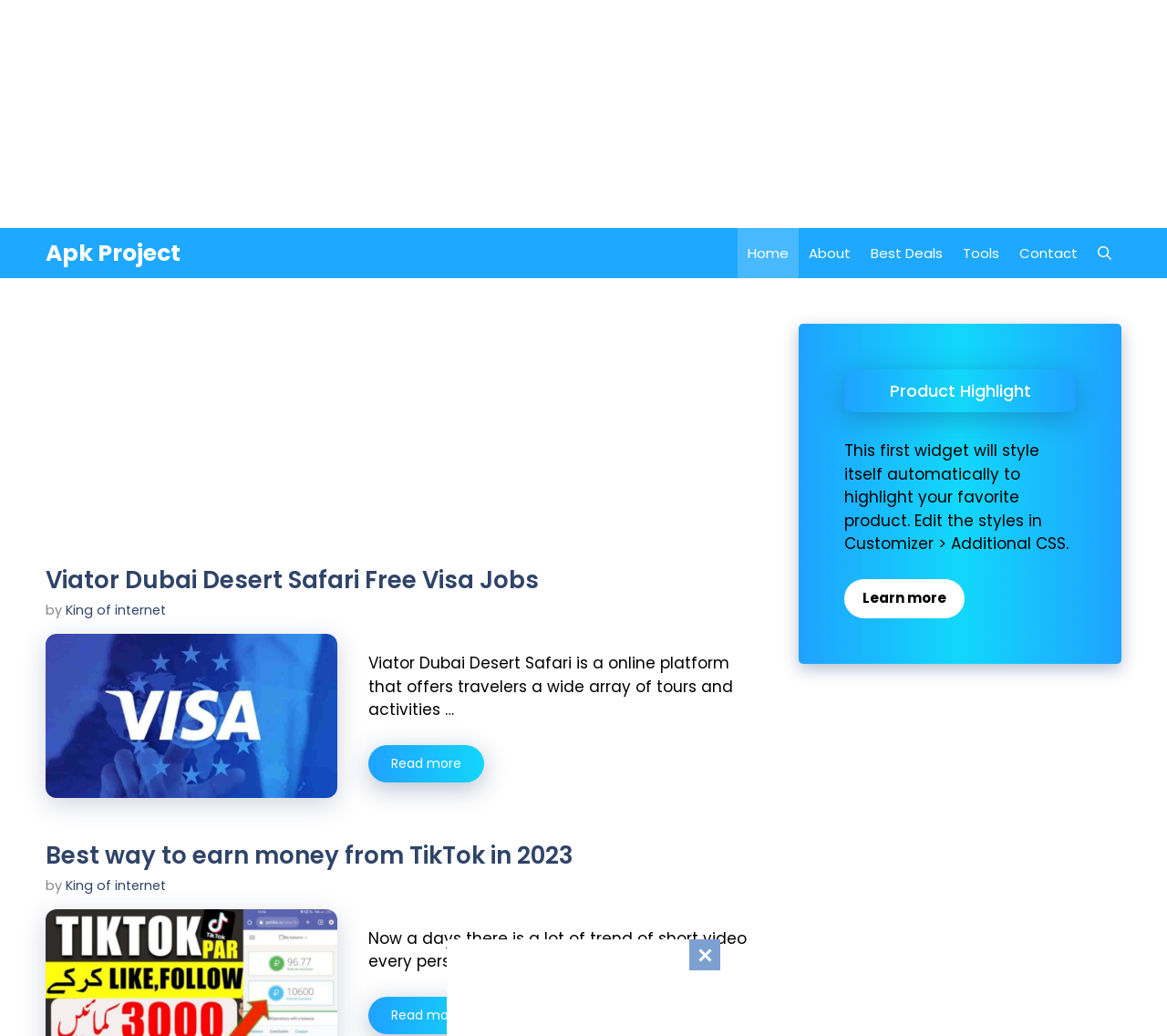Please determine the bounding box coordinates of the section I need to click to accomplish this instruction: "Read more about Best way to earn money from TikTok in 2023".

[0.316, 0.962, 0.415, 0.998]